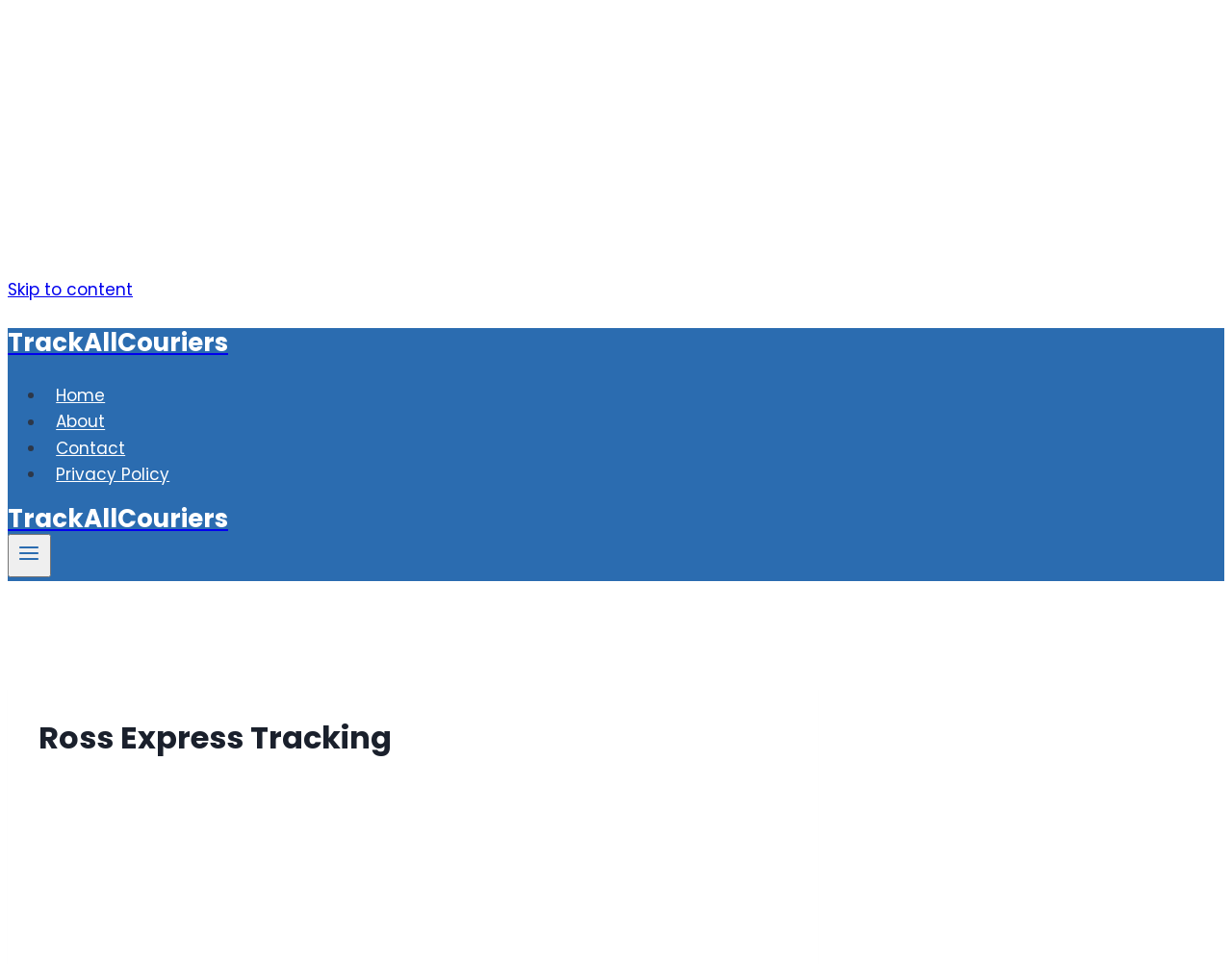Refer to the image and provide a thorough answer to this question:
What is the name of the courier service being tracked?

The name of the courier service being tracked can be determined by looking at the header of the webpage, which contains the text 'Ross Express Tracking'.